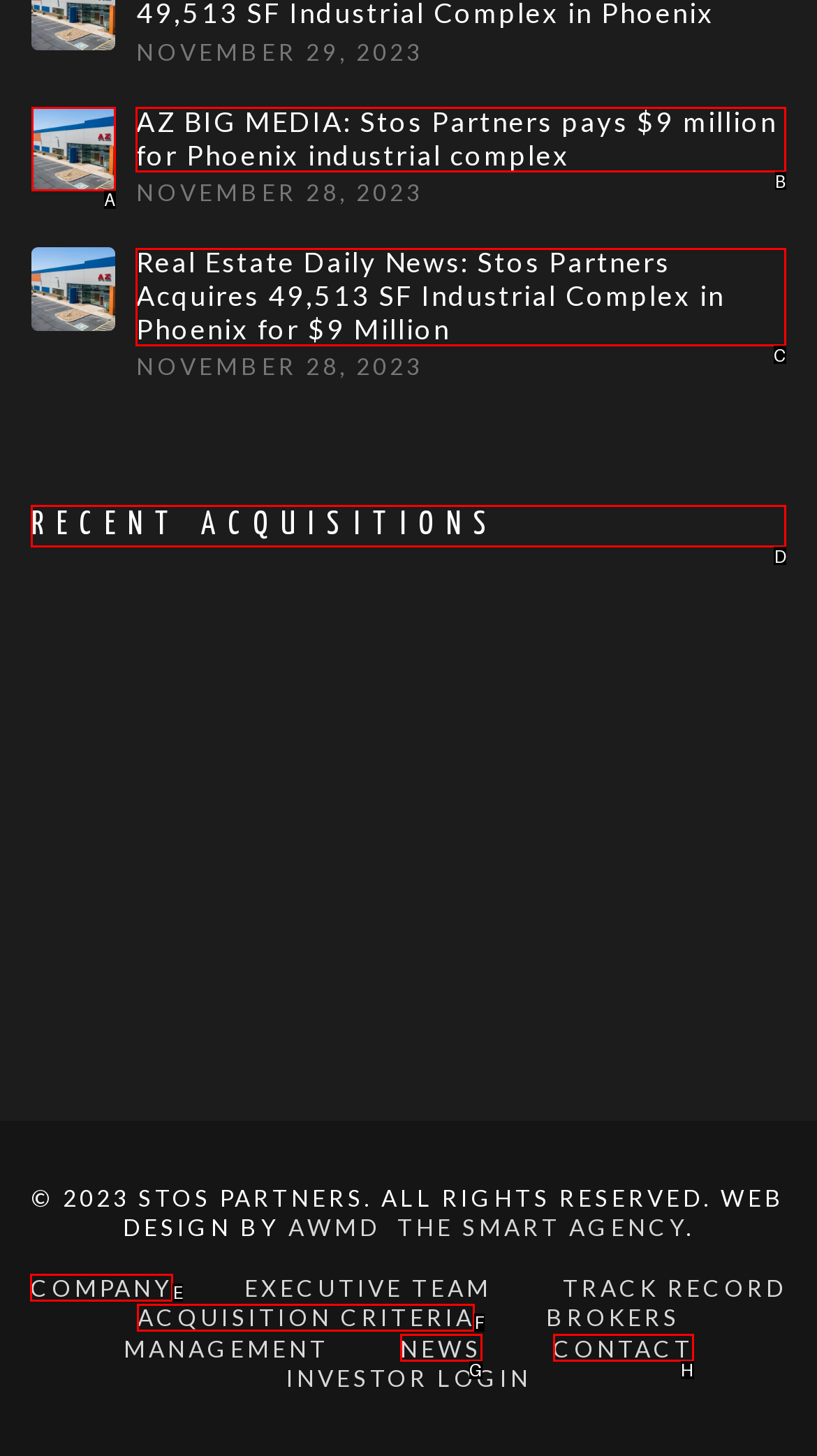From the given options, tell me which letter should be clicked to complete this task: View recent acquisitions
Answer with the letter only.

D